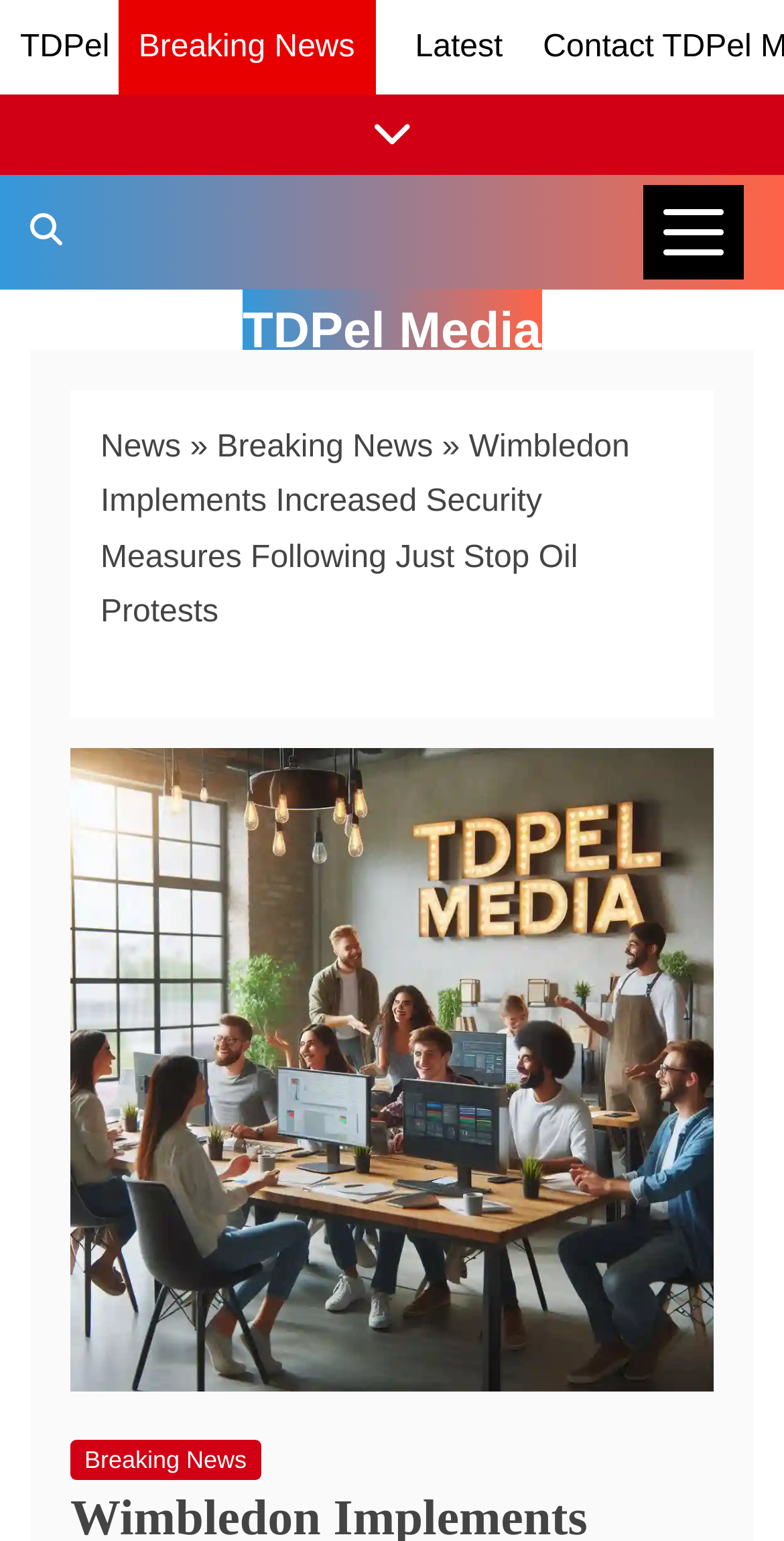Detail the various sections and features present on the webpage.

The webpage appears to be a news article page, specifically about Wimbledon implementing increased security measures following Just Stop Oil protests. 

At the top left of the page, there is a link to "TDPel", which is likely the website's logo or a link to the homepage. Next to it, on the top right, is a link to "Latest" news. 

Below these links, there is a button labeled "News Categories" that is not expanded by default. It is positioned on the top right side of the page. 

On the top left side, there is a link to "Search TDPel Media" and a toggle button labeled "Show/Hide News Links". 

The main content of the page is a news article with a title "Wimbledon Implements Increased Security Measures Following Just Stop Oil Protests", which is also the title of an image below it. The image takes up most of the page's width and is positioned in the middle. 

Above the image, there is a navigation section with breadcrumbs, showing the hierarchy of the current page. It starts with "News", followed by "»", then "Breaking News", and finally the title of the current article. 

At the bottom of the image, there is another link to "Breaking News".